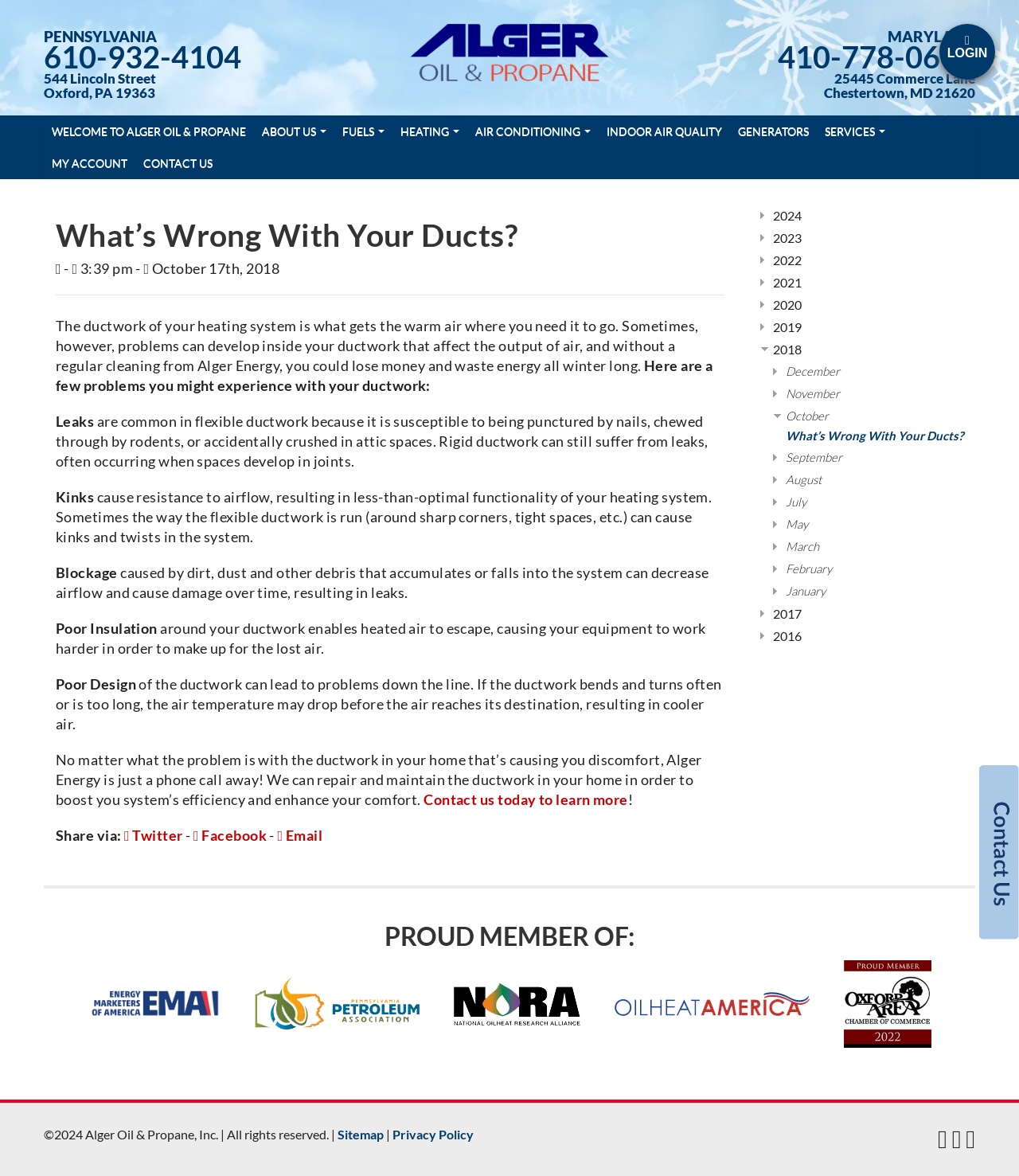Kindly determine the bounding box coordinates for the area that needs to be clicked to execute this instruction: "Contact Megan for partnership".

None